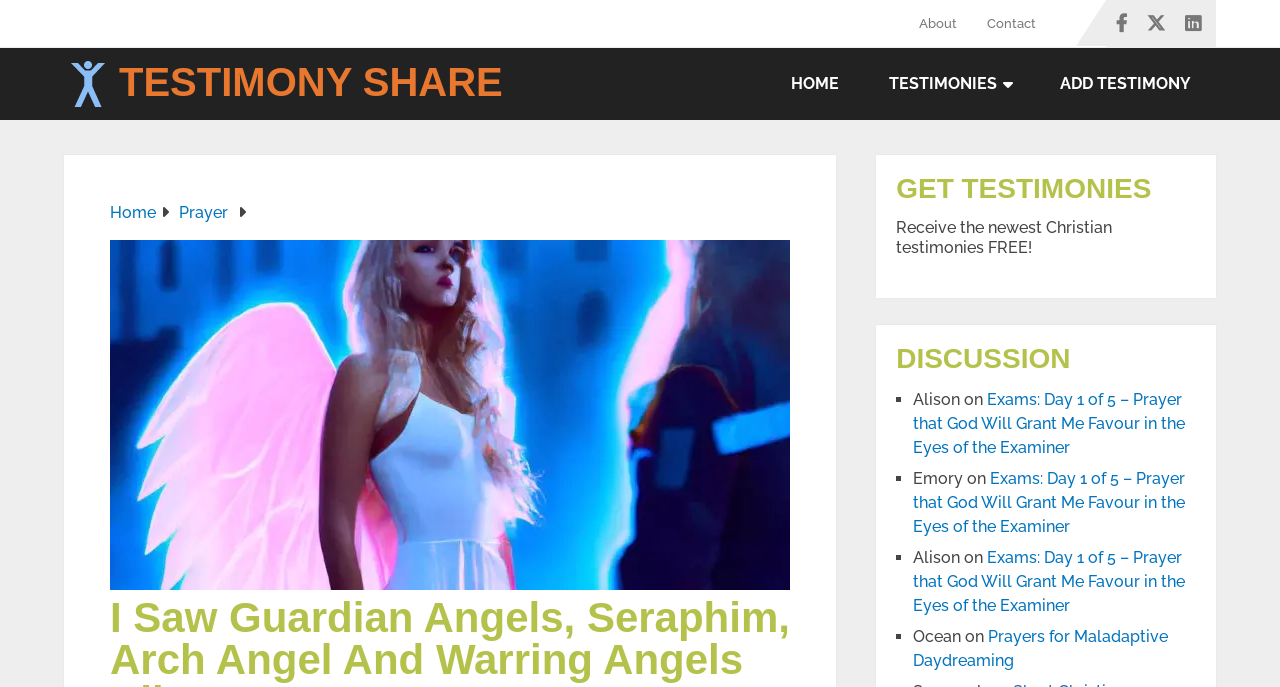Identify the bounding box coordinates for the UI element described as follows: "About". Ensure the coordinates are four float numbers between 0 and 1, formatted as [left, top, right, bottom].

[0.718, 0.0, 0.759, 0.067]